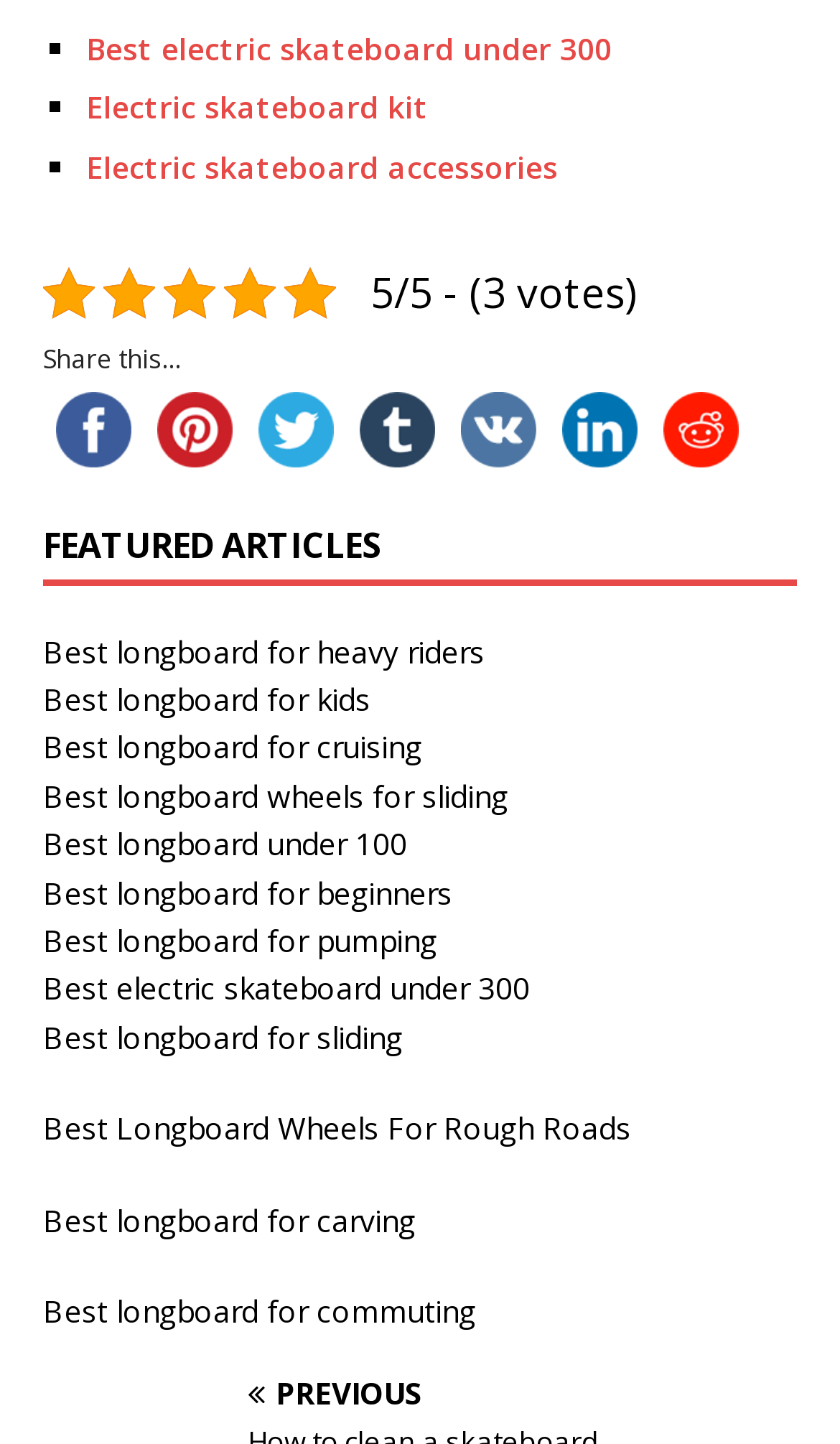What is the rating of the webpage?
Refer to the image and respond with a one-word or short-phrase answer.

5/5